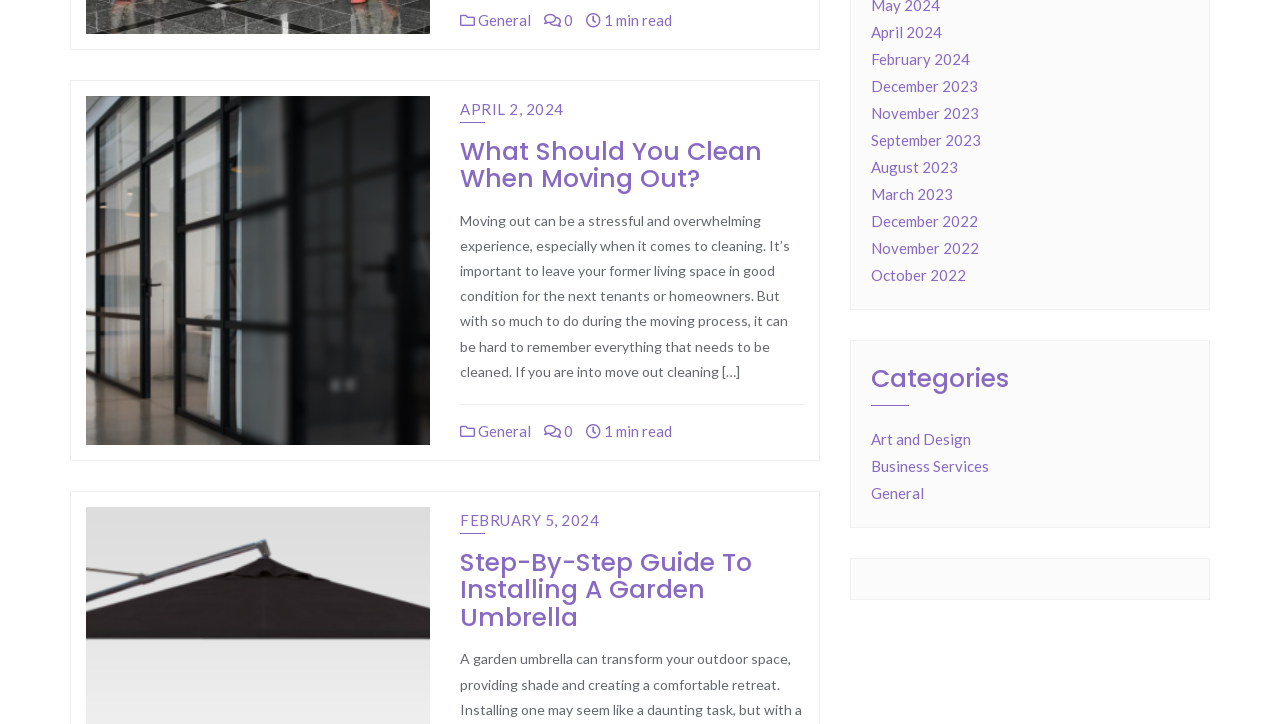Please identify the bounding box coordinates of the region to click in order to complete the task: "View the 'Step-By-Step Guide To Installing A Garden Umbrella' guide". The coordinates must be four float numbers between 0 and 1, specified as [left, top, right, bottom].

[0.359, 0.758, 0.628, 0.872]